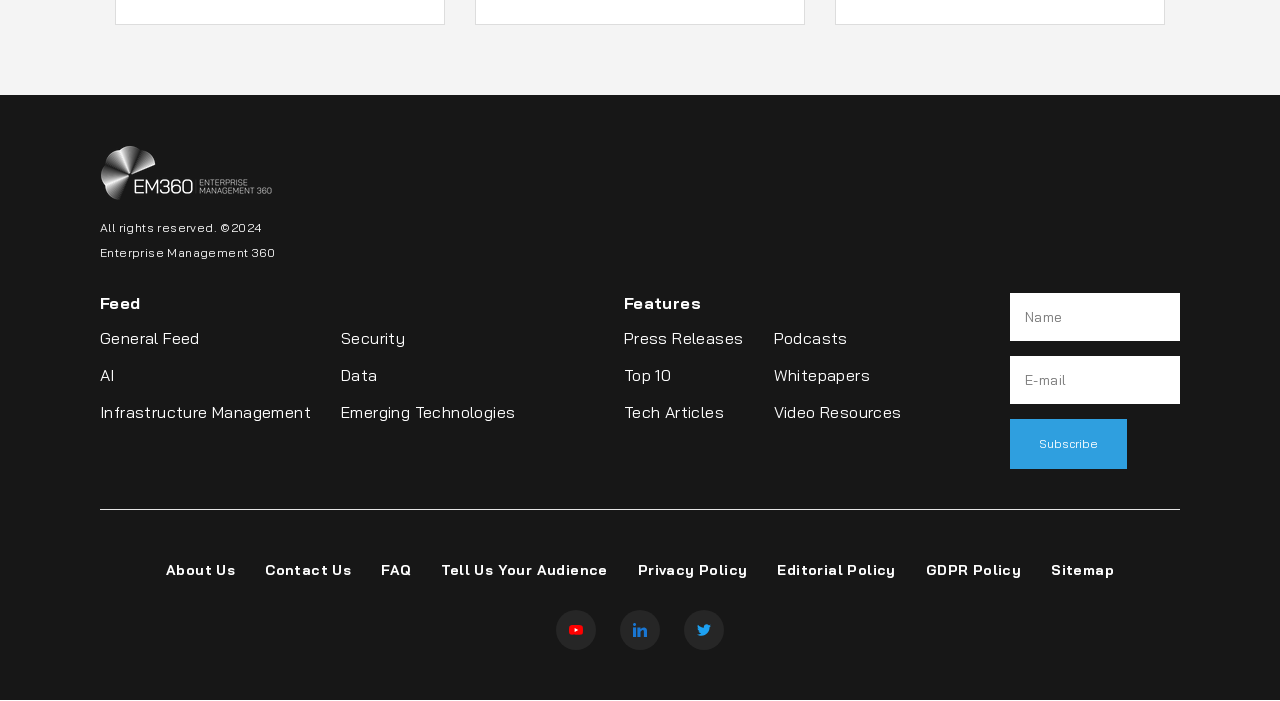Extract the bounding box coordinates for the UI element described as: "parent_node: Name name="op" value="Subscribe"".

[0.789, 0.597, 0.88, 0.668]